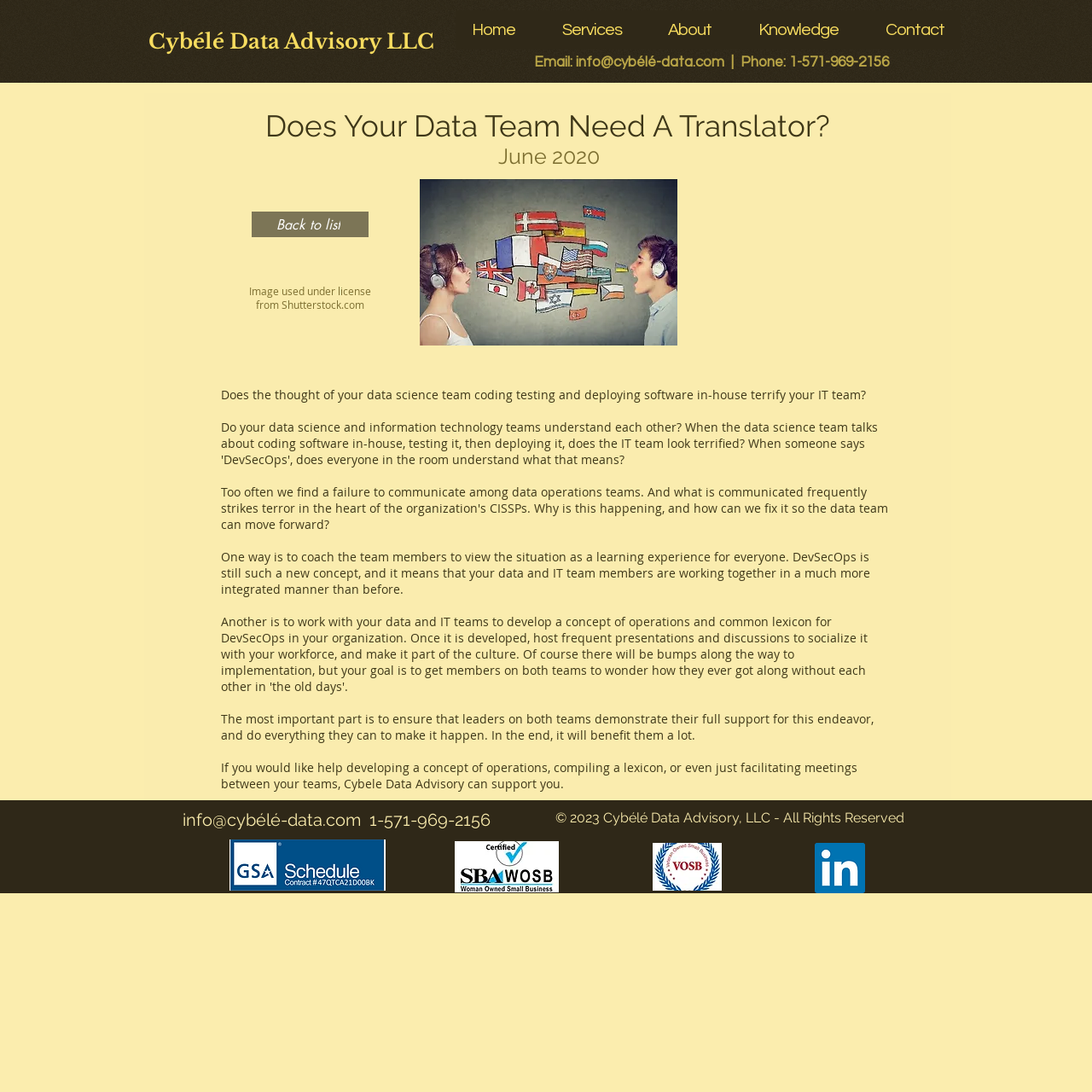Using the webpage screenshot, locate the HTML element that fits the following description and provide its bounding box: "Home".

[0.418, 0.01, 0.486, 0.045]